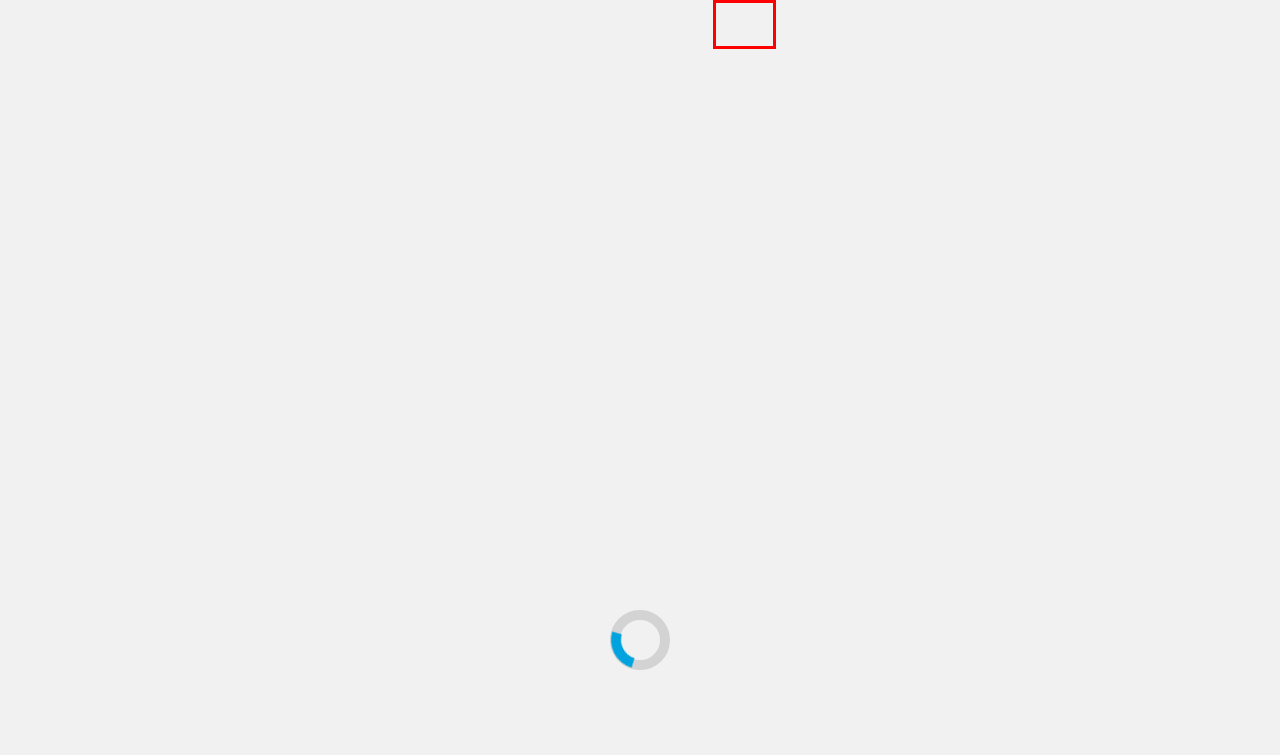You have a screenshot of a webpage with a red bounding box around an element. Select the webpage description that best matches the new webpage after clicking the element within the red bounding box. Here are the descriptions:
A. Vani IVF Centre Expands Reach with Grand Opening of Memnagar Branch – MintMoney
B. Entertainment – MintMoney
C. Sumit Singh – MintMoney
D. Business – MintMoney
E. Lifestyle – MintMoney
F. World – MintMoney
G. National – MintMoney
H. Education – MintMoney

F